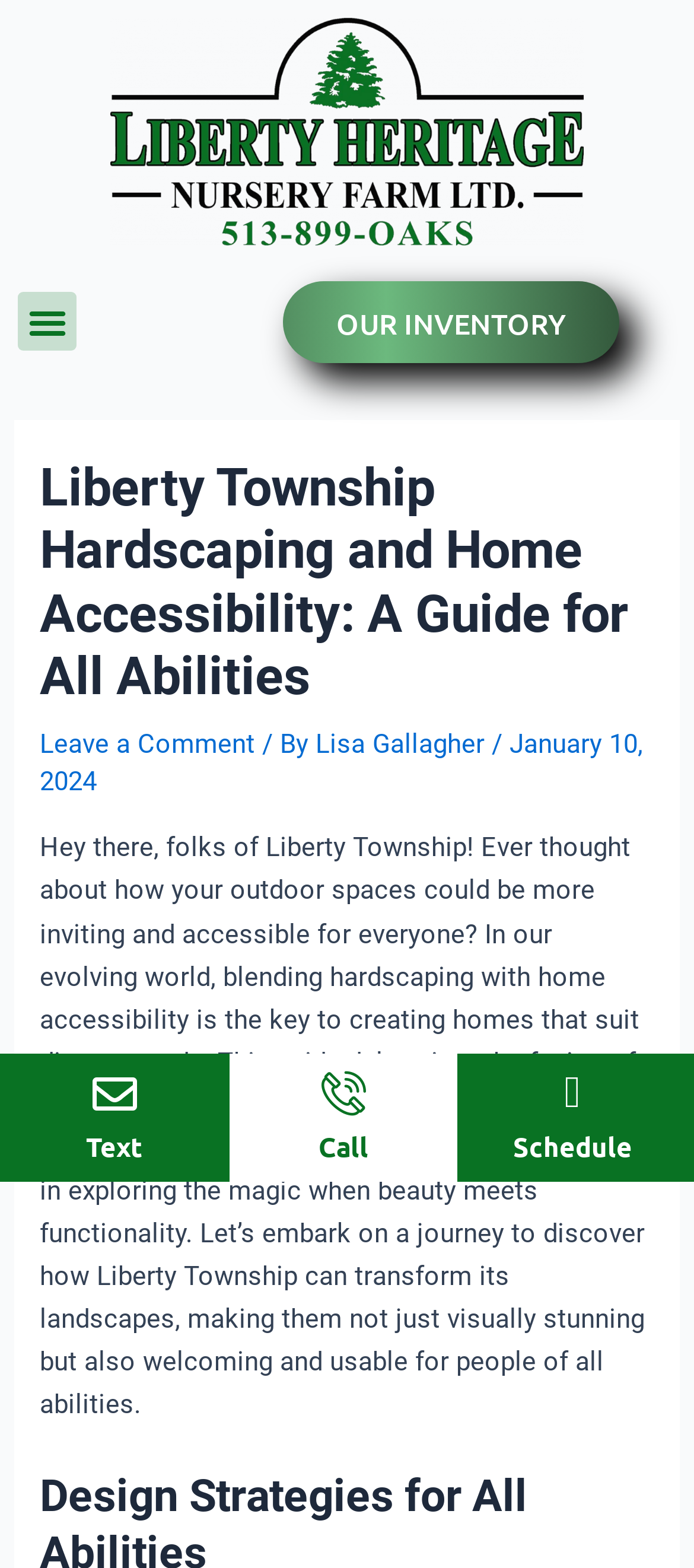What is the name of the nursery farm?
Please provide a comprehensive answer based on the details in the screenshot.

The name of the nursery farm can be found in the link 'Liberty Heritage Nursery Farm' which is located in the main content area of the webpage, specifically in the paragraph that starts with 'Hey there, folks of Liberty Township!'.